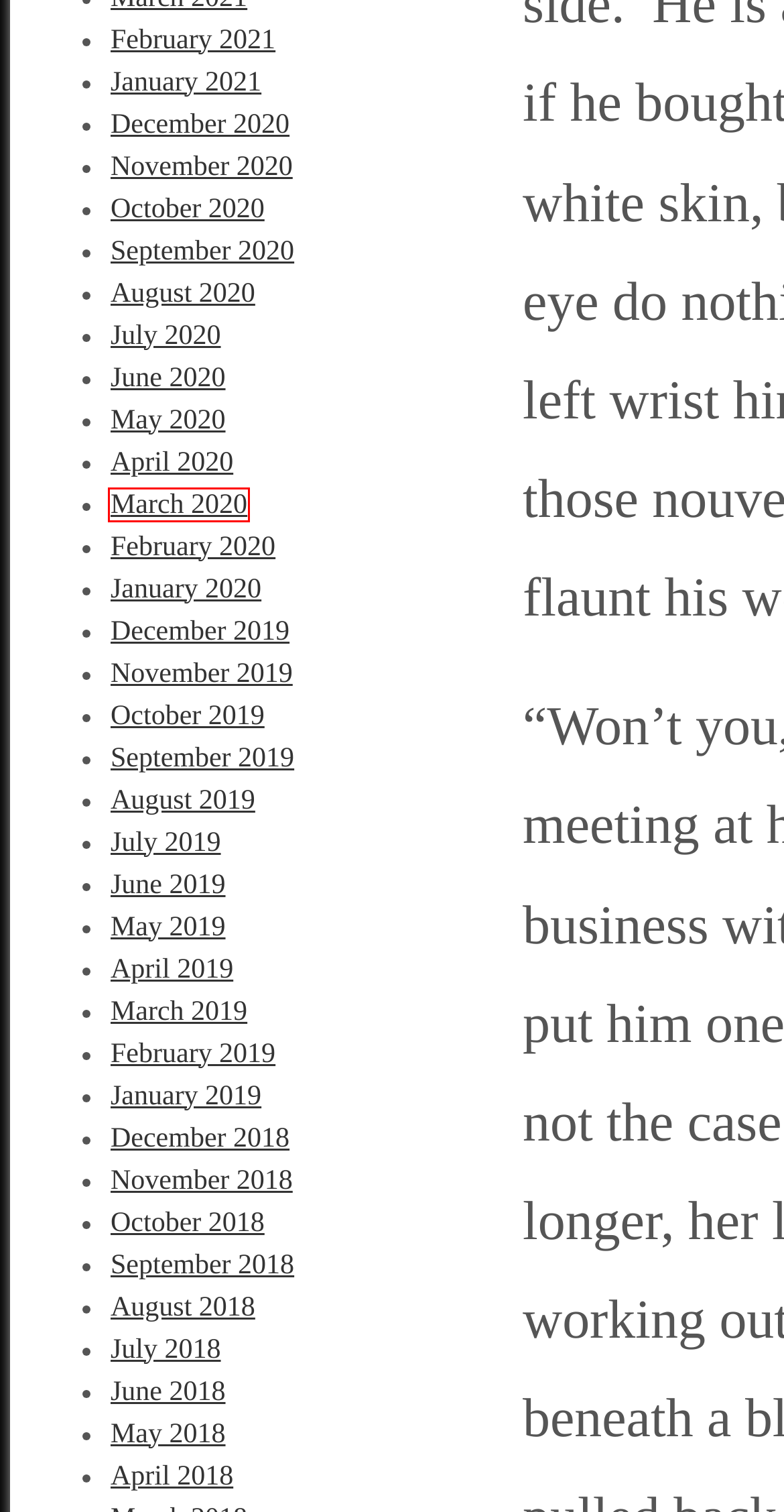Review the screenshot of a webpage that includes a red bounding box. Choose the webpage description that best matches the new webpage displayed after clicking the element within the bounding box. Here are the candidates:
A. April 2020 – Minna Hong
B. May 2019 – Minna Hong
C. March 2020 – Minna Hong
D. July 2018 – Minna Hong
E. December 2019 – Minna Hong
F. January 2019 – Minna Hong
G. August 2018 – Minna Hong
H. August 2019 – Minna Hong

C